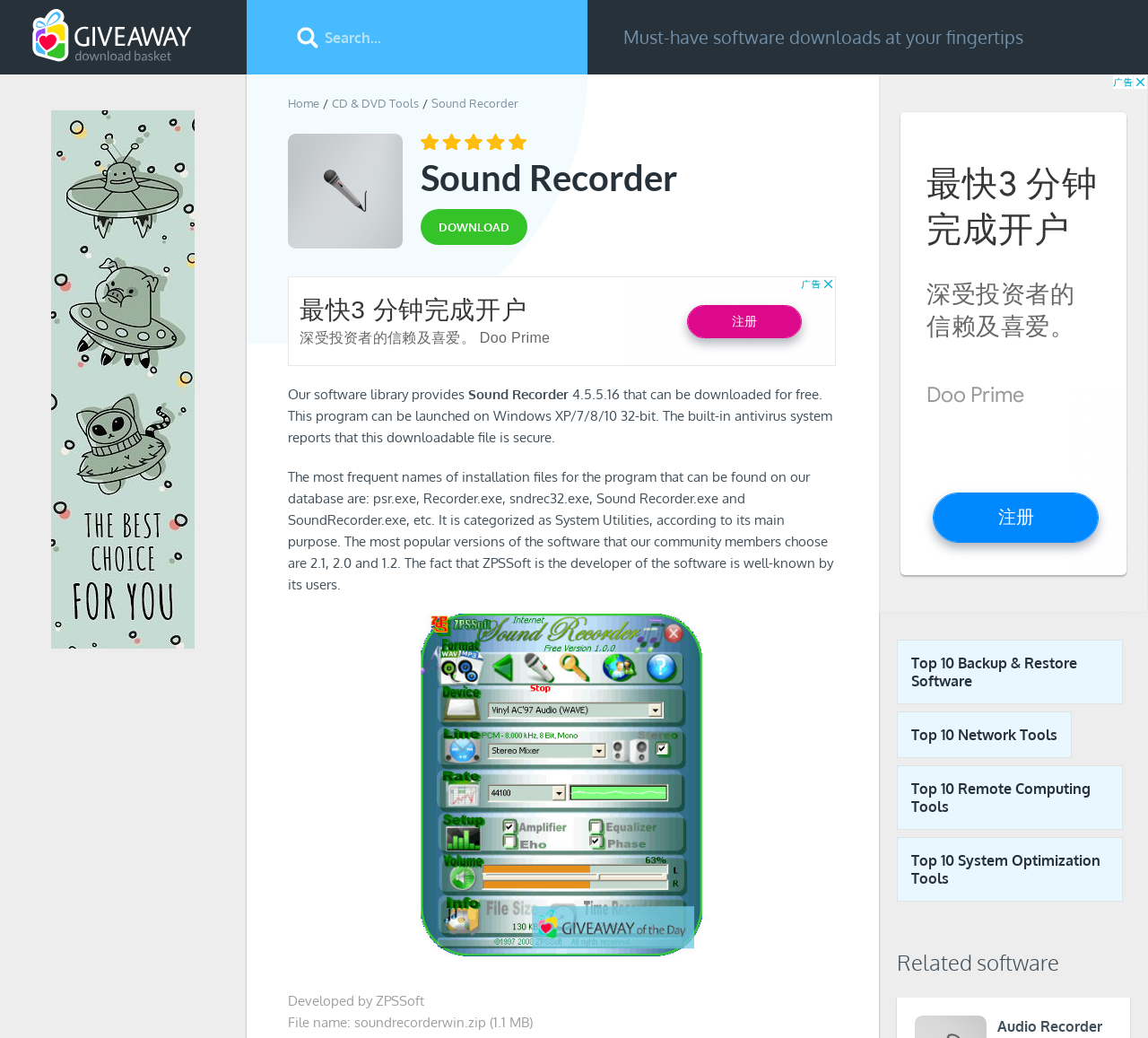Identify the bounding box coordinates of the section to be clicked to complete the task described by the following instruction: "Download Sound Recorder". The coordinates should be four float numbers between 0 and 1, formatted as [left, top, right, bottom].

[0.366, 0.201, 0.459, 0.236]